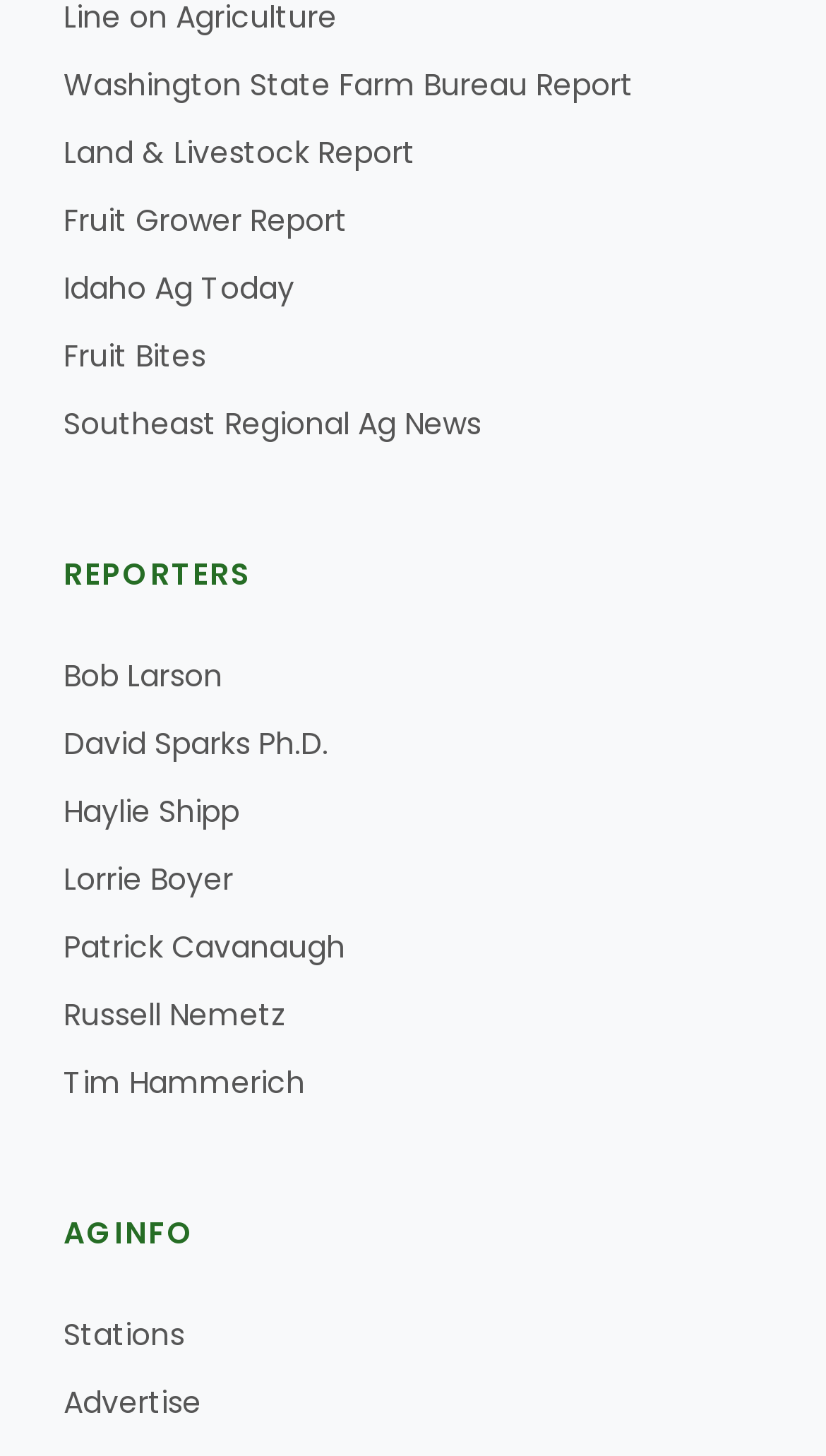Could you indicate the bounding box coordinates of the region to click in order to complete this instruction: "explore Farm of the Future".

[0.077, 0.468, 0.415, 0.497]